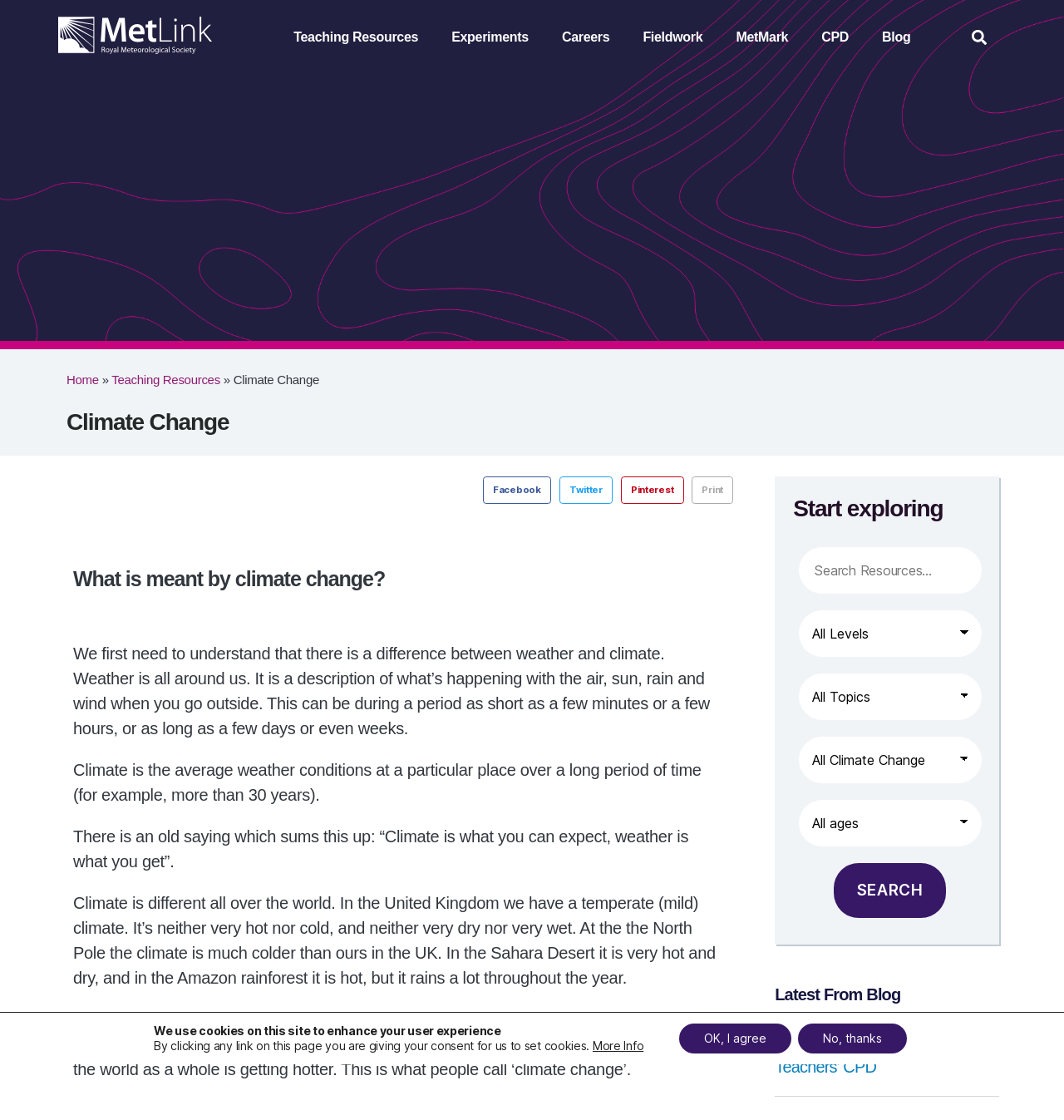What is the name of the organization behind the website?
Look at the webpage screenshot and answer the question with a detailed explanation.

The website's title is 'MetLink - Royal Meteorological Society Climate Change -', which suggests that the organization behind the website is the Royal Meteorological Society.